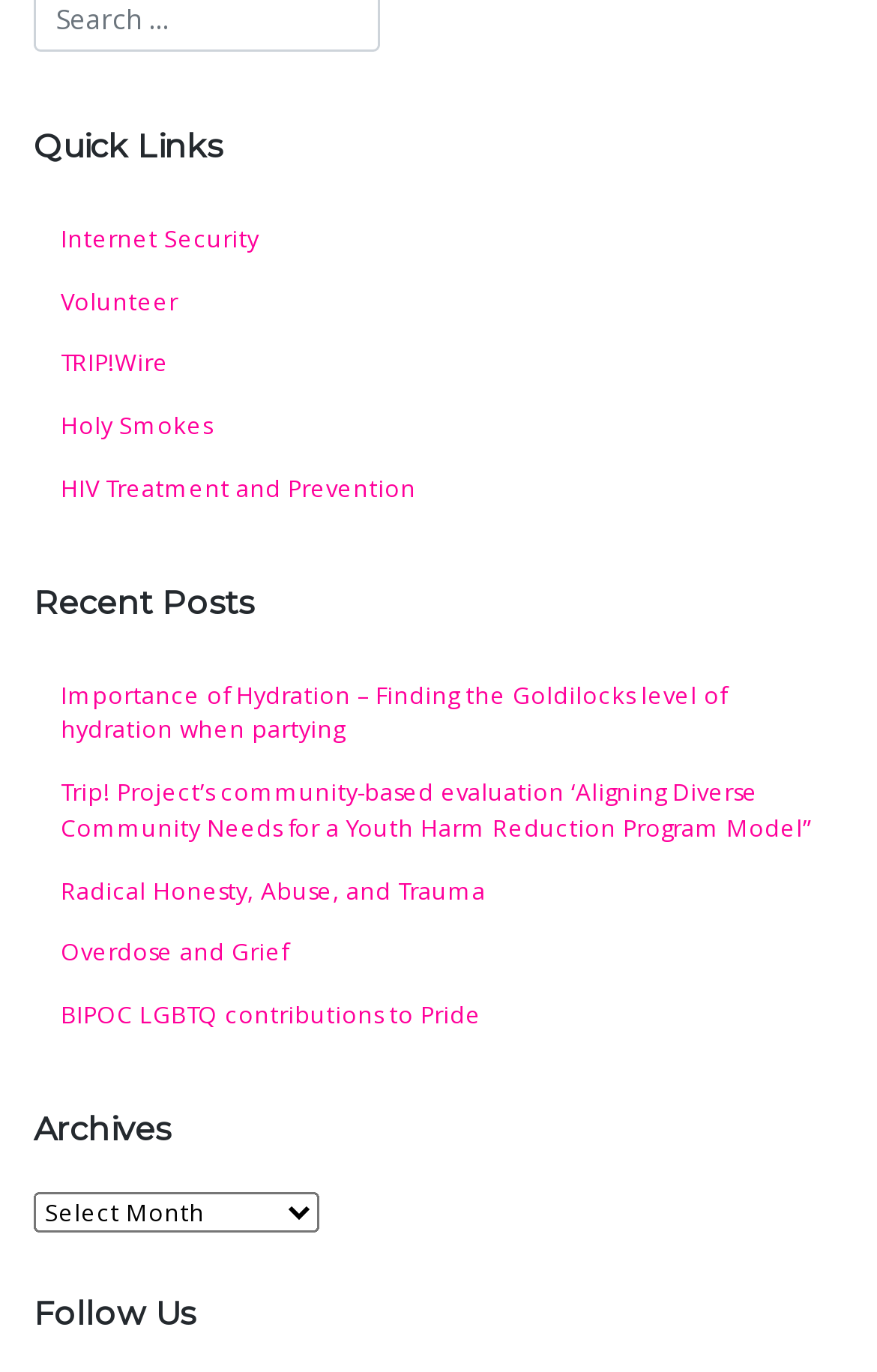Find and specify the bounding box coordinates that correspond to the clickable region for the instruction: "view the user information".

None